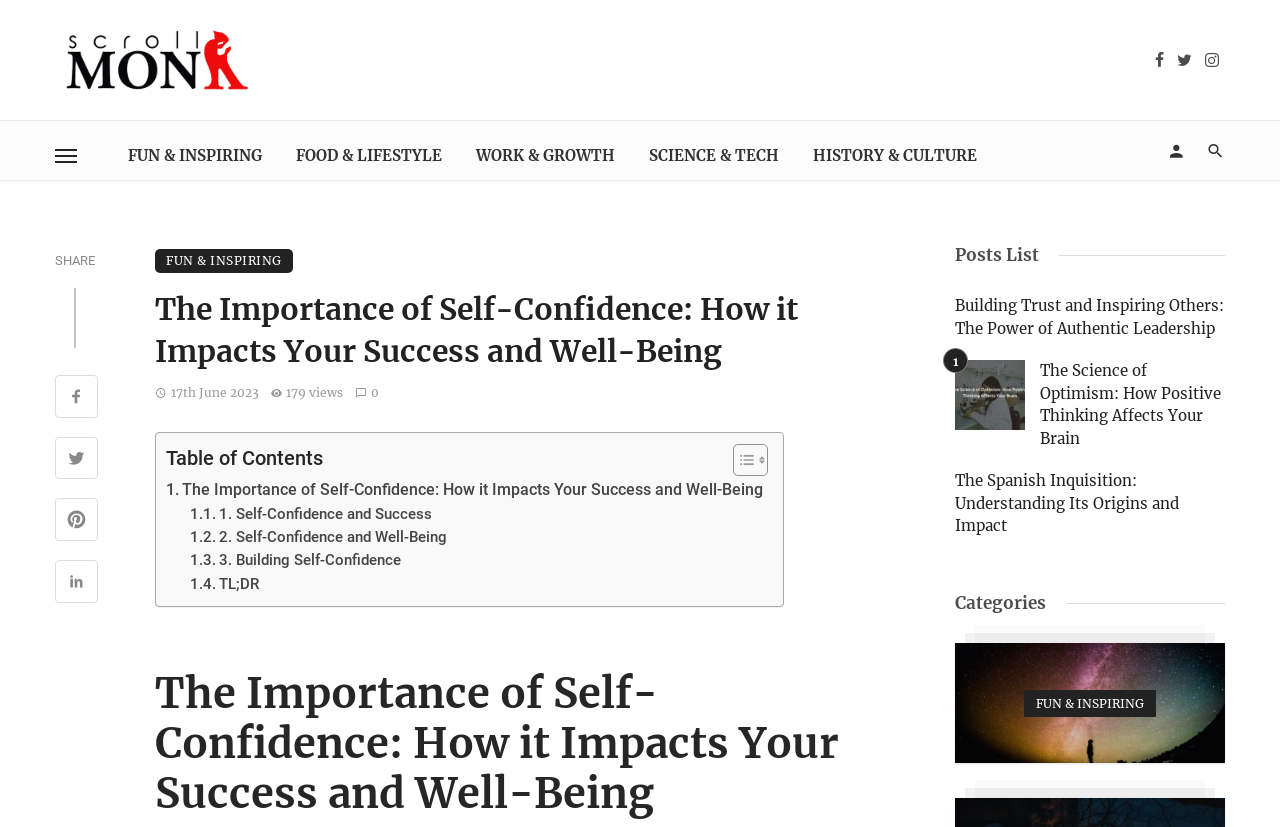Please specify the bounding box coordinates of the clickable section necessary to execute the following command: "Click on the logo".

[0.043, 0.061, 0.199, 0.081]